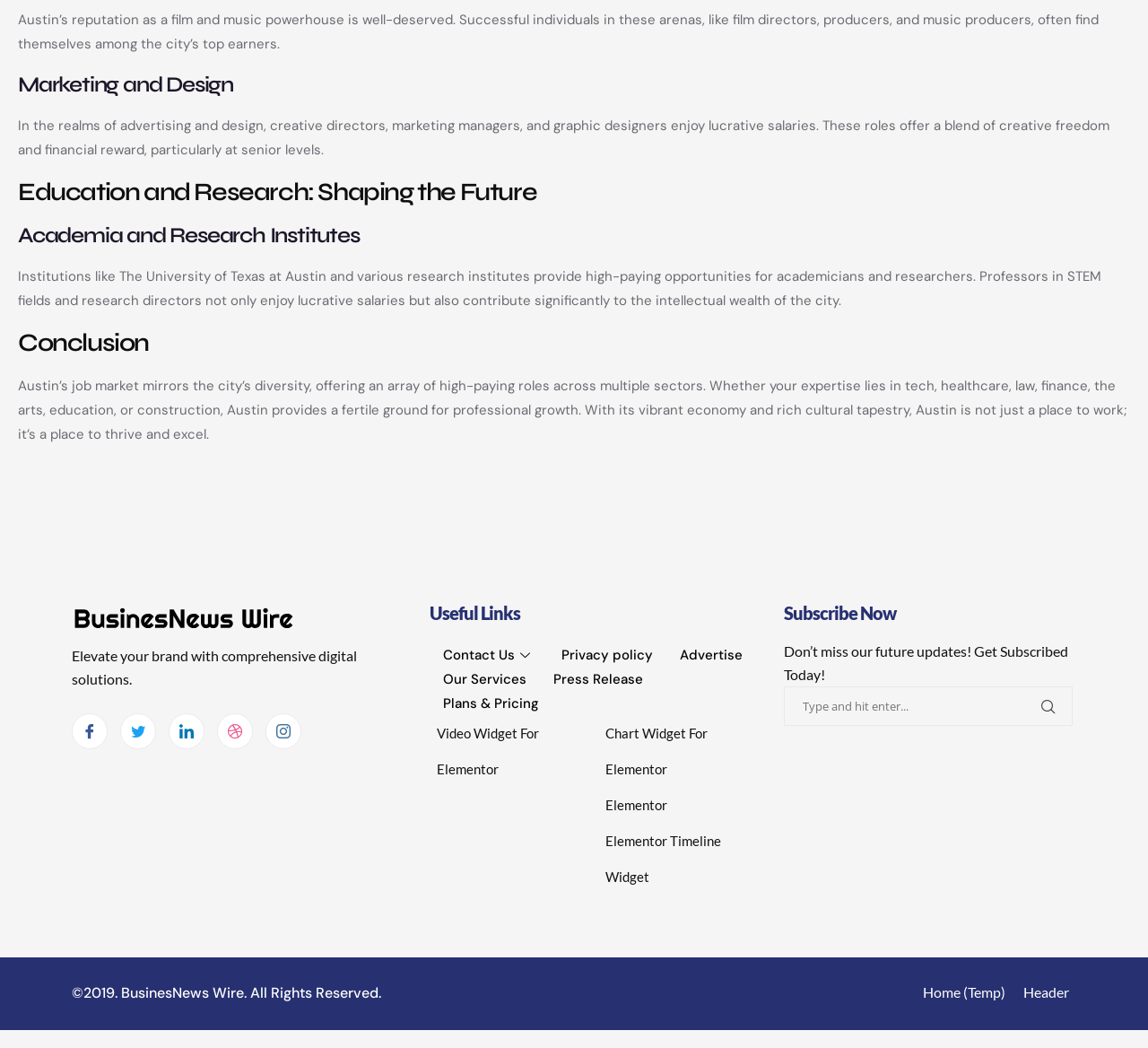Determine the bounding box coordinates of the region I should click to achieve the following instruction: "Visit the Contact Us page". Ensure the bounding box coordinates are four float numbers between 0 and 1, i.e., [left, top, right, bottom].

[0.374, 0.614, 0.477, 0.637]